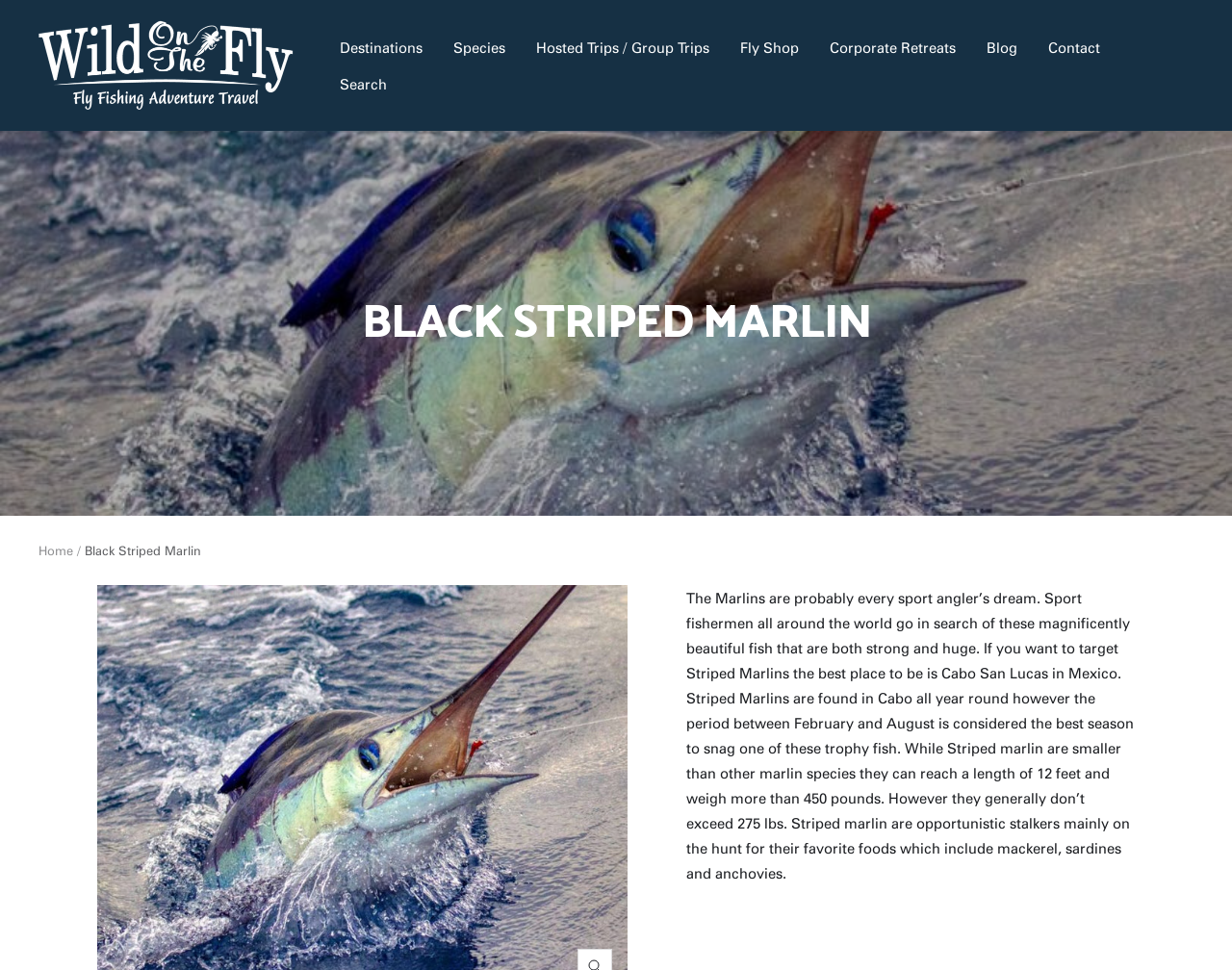Using the element description: "Corporate Retreats", determine the bounding box coordinates for the specified UI element. The coordinates should be four float numbers between 0 and 1, [left, top, right, bottom].

[0.673, 0.035, 0.776, 0.061]